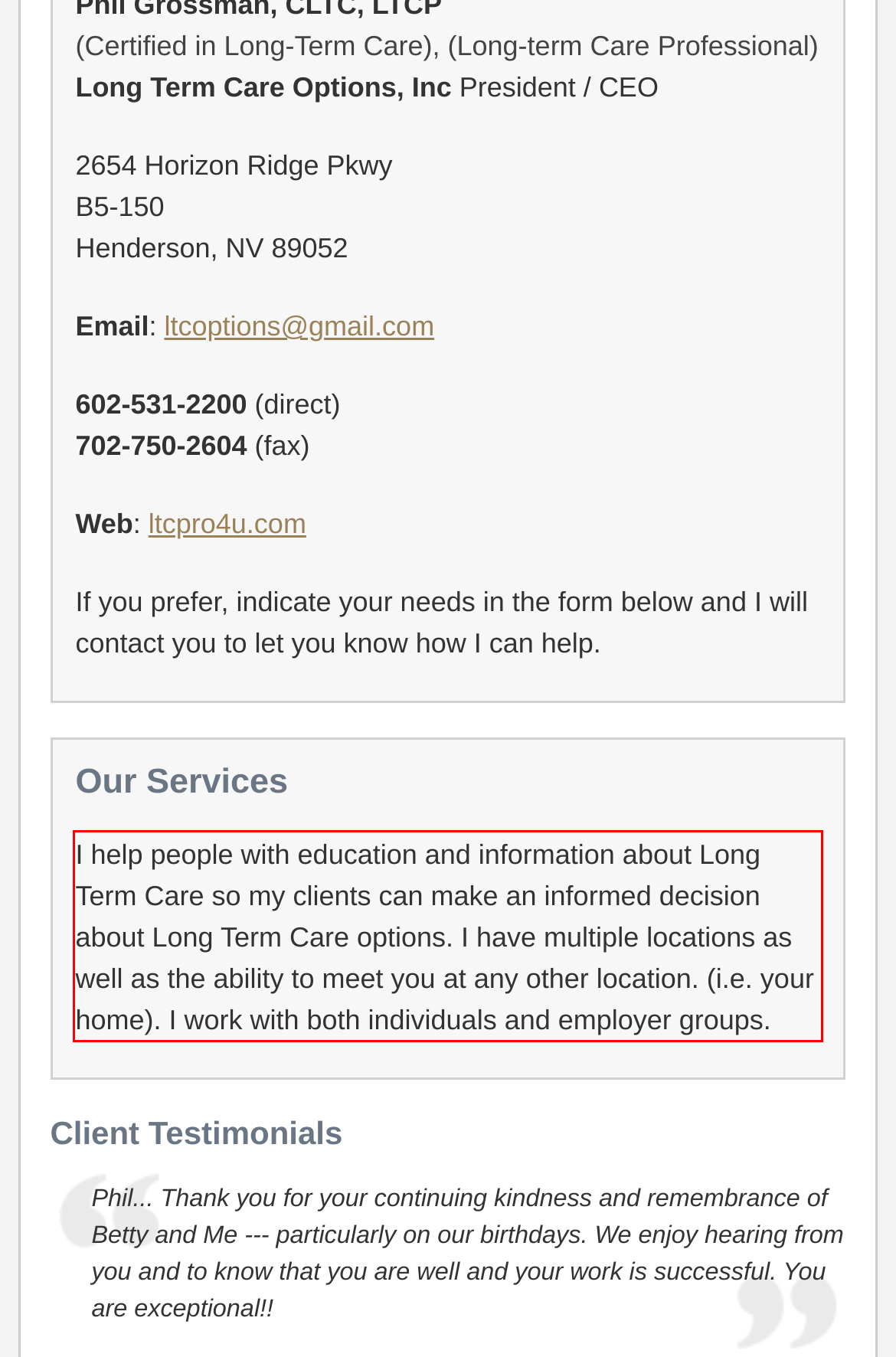Please examine the webpage screenshot containing a red bounding box and use OCR to recognize and output the text inside the red bounding box.

I help people with education and information about Long Term Care so my clients can make an informed decision about Long Term Care options. I have multiple locations as well as the ability to meet you at any other location. (i.e. your home). I work with both individuals and employer groups.